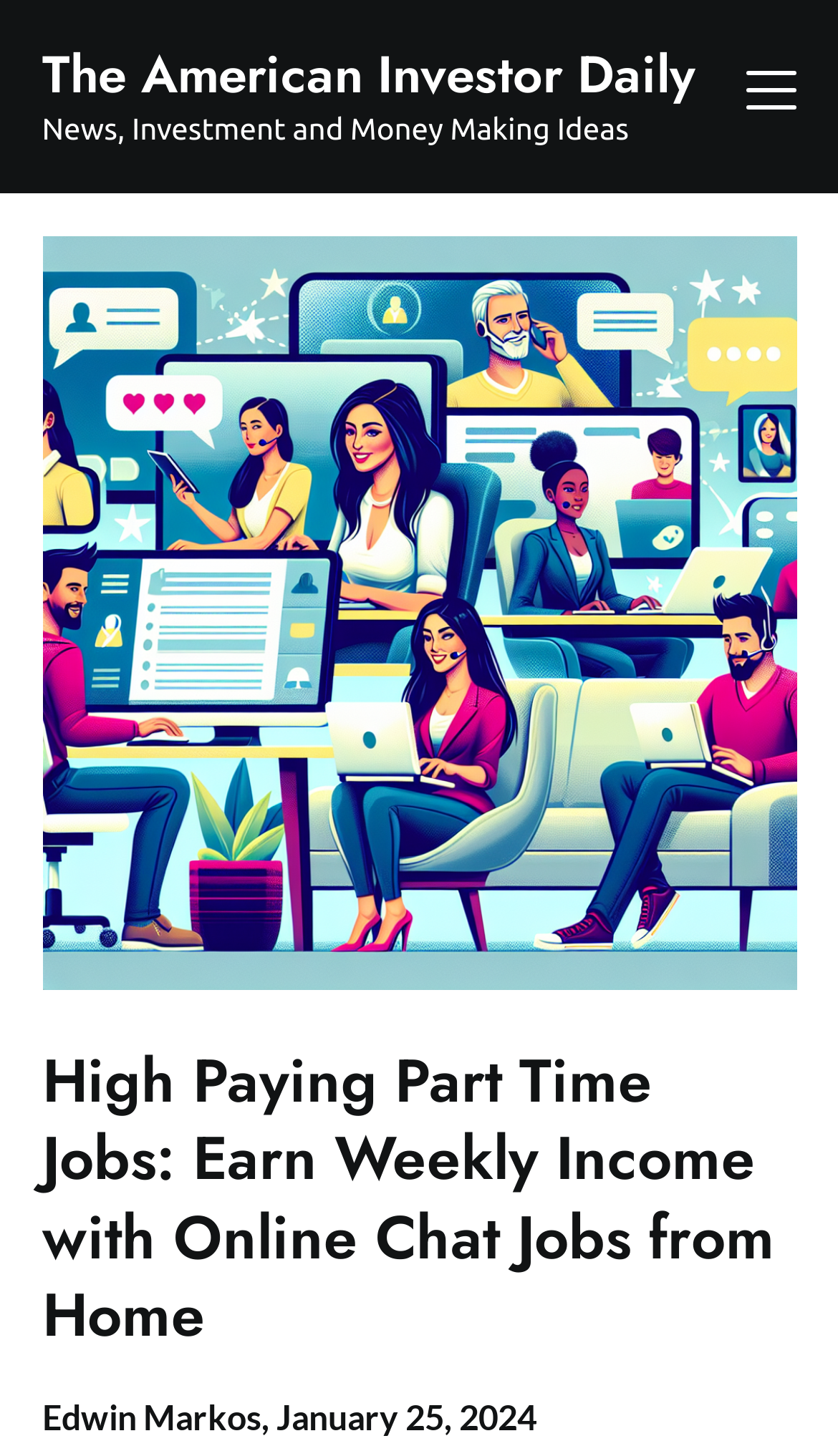When was the article published?
Answer with a single word or short phrase according to what you see in the image.

January 25, 2024